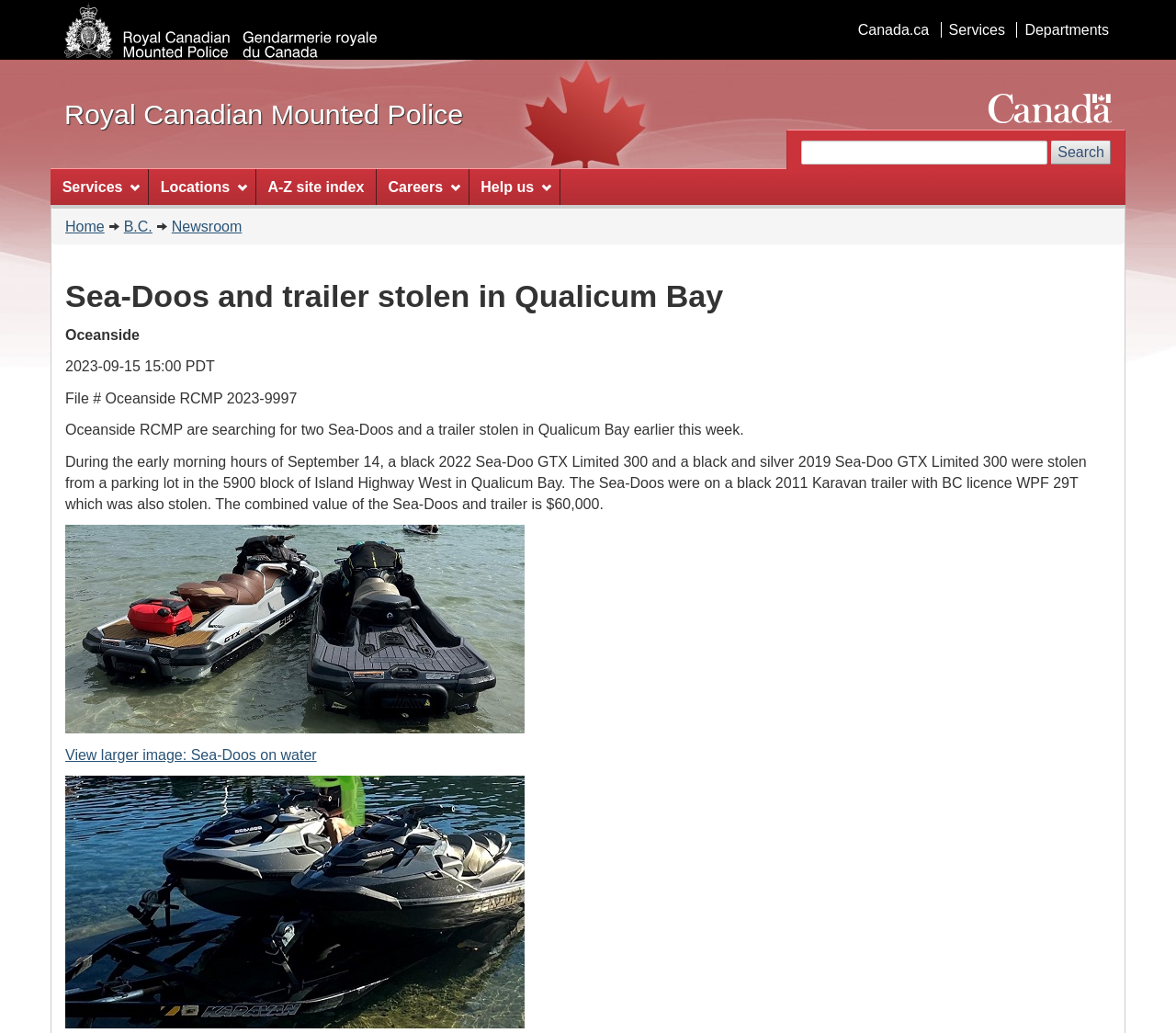What is the location of the stolen Sea-Doos?
Answer the question with just one word or phrase using the image.

Qualicum Bay